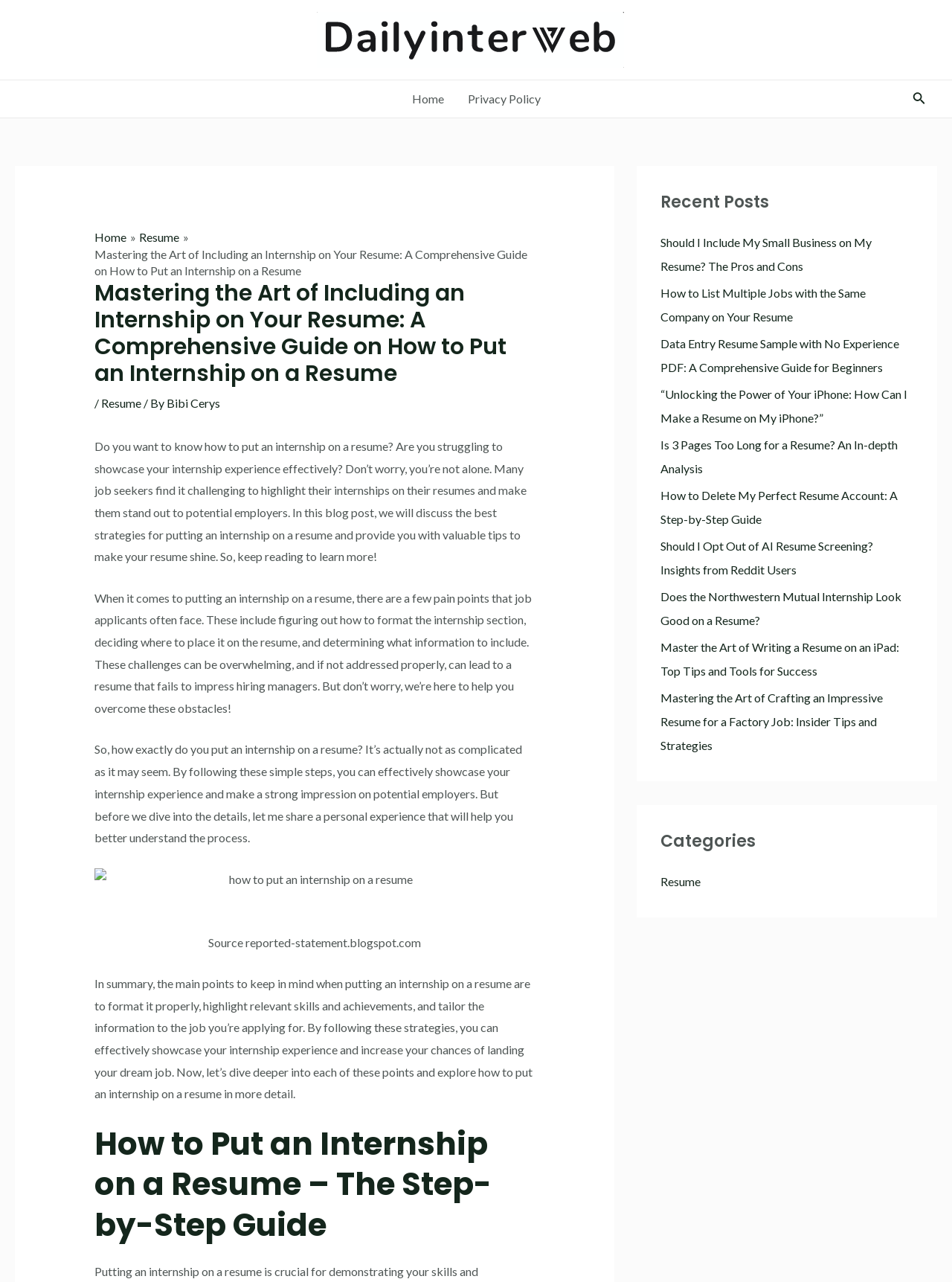Determine the bounding box coordinates for the element that should be clicked to follow this instruction: "View the 'Resume' category". The coordinates should be given as four float numbers between 0 and 1, in the format [left, top, right, bottom].

[0.694, 0.682, 0.736, 0.693]